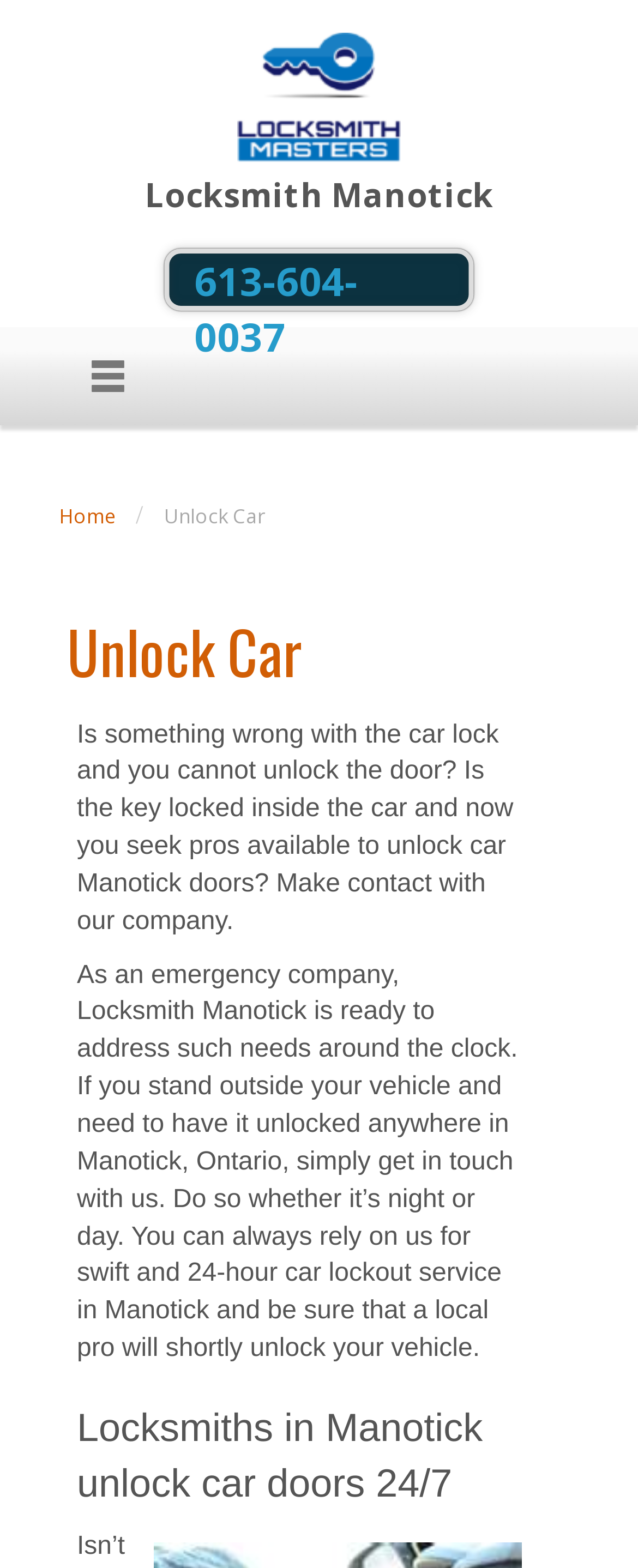Please analyze the image and provide a thorough answer to the question:
What is the location of the company?

I found the location of the company by looking at the link element with the text 'Locksmith Manotick, ON' which is located at the top of the webpage, indicating it's the company's location.